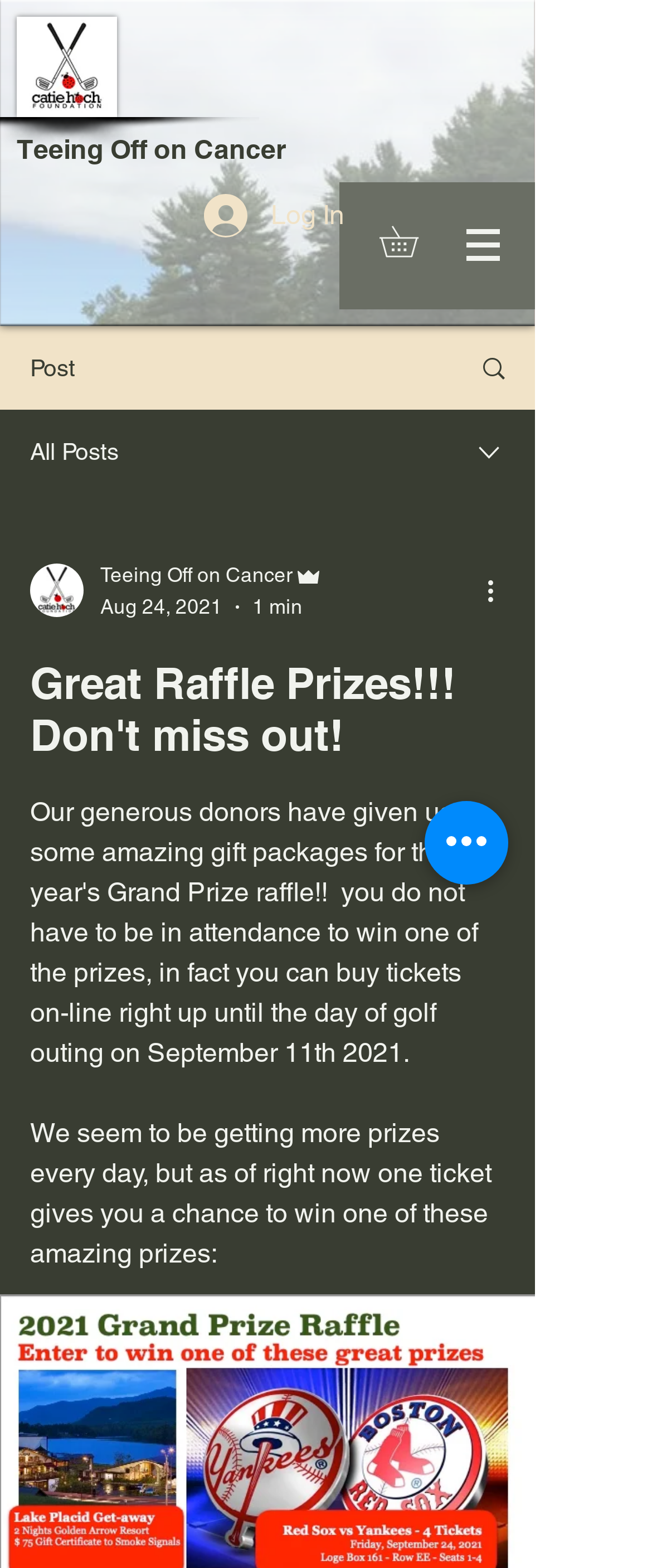Could you specify the bounding box coordinates for the clickable section to complete the following instruction: "Open the Site navigation menu"?

[0.677, 0.129, 0.805, 0.182]